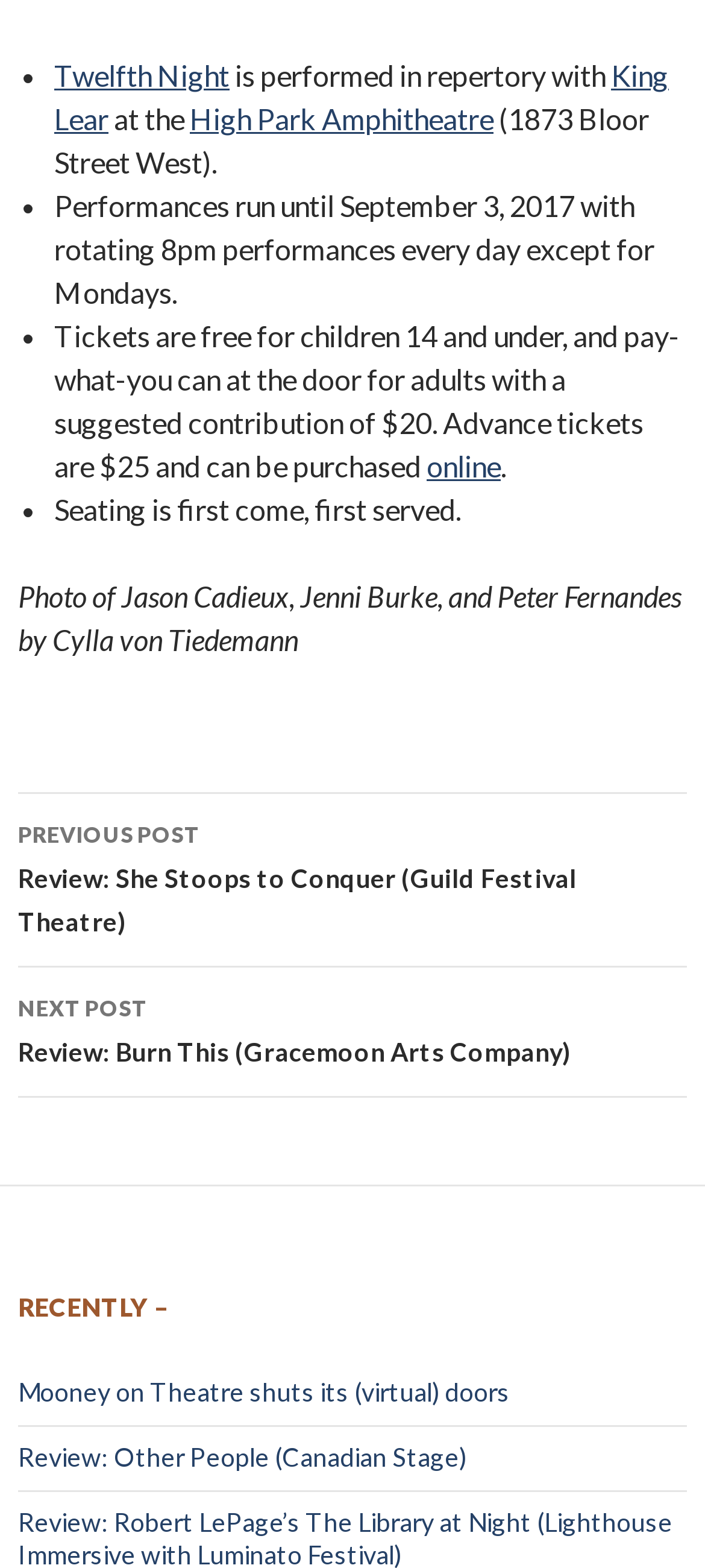Please locate the bounding box coordinates for the element that should be clicked to achieve the following instruction: "Discover tech trends". Ensure the coordinates are given as four float numbers between 0 and 1, i.e., [left, top, right, bottom].

None